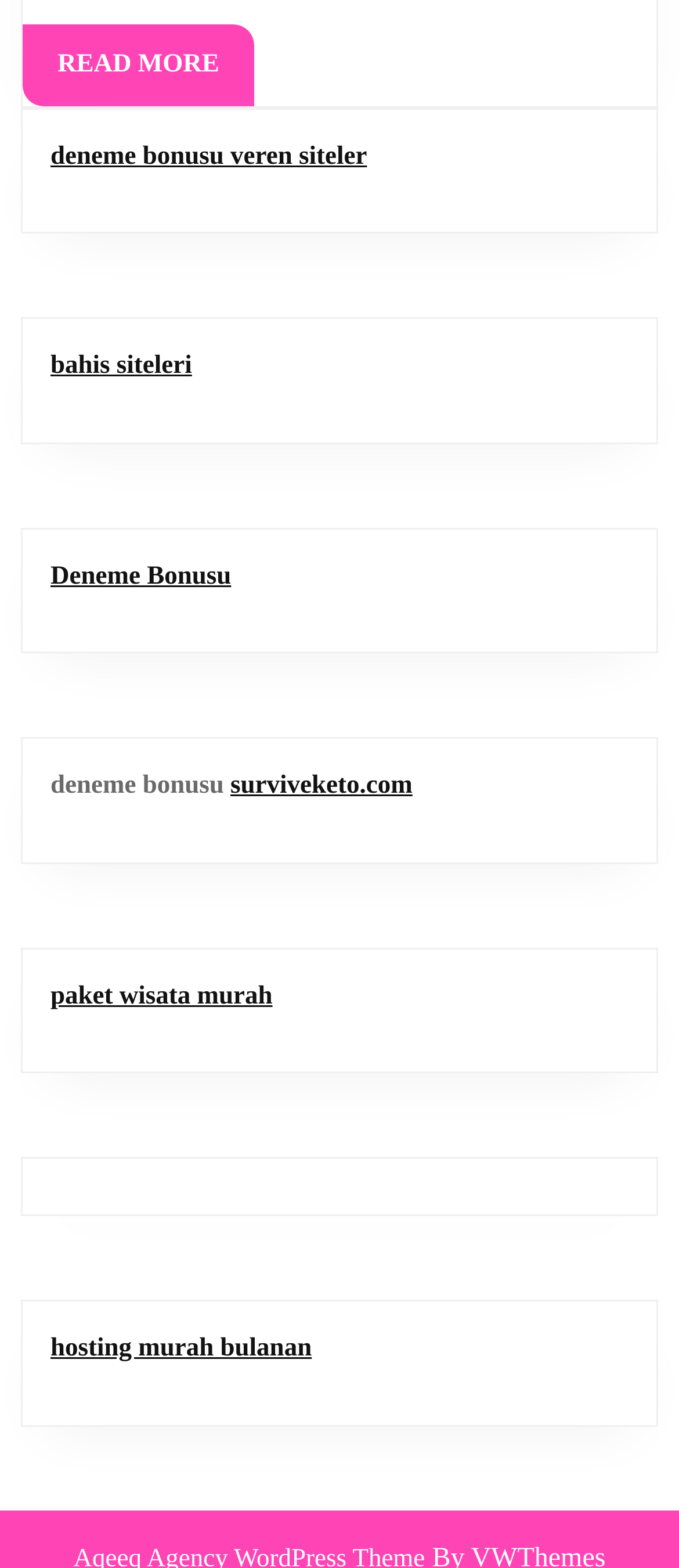Locate the UI element described by Read MoreRead More and provide its bounding box coordinates. Use the format (top-left x, top-left y, bottom-right x, bottom-right y) with all values as floating point numbers between 0 and 1.

[0.033, 0.016, 0.374, 0.067]